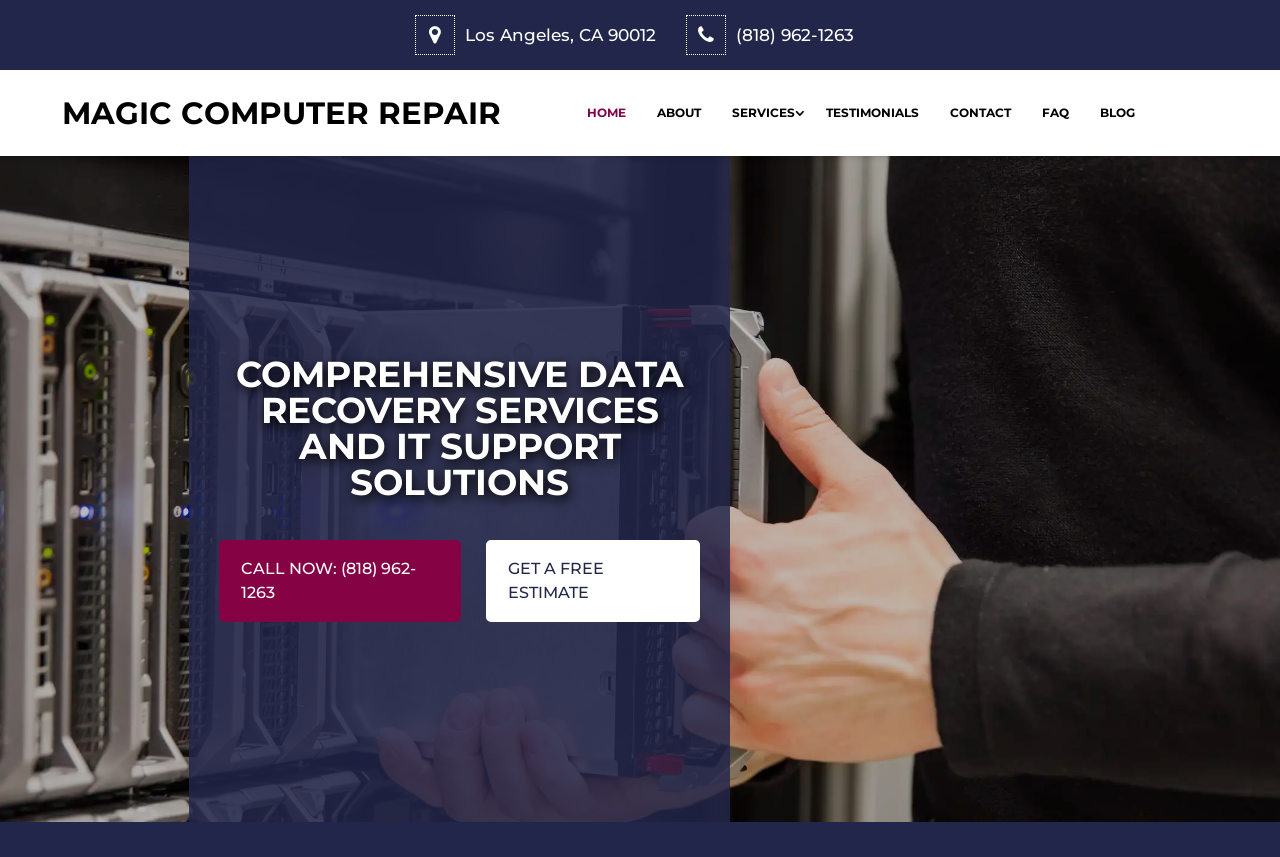Given the description Call now: (818) 962-1263, predict the bounding box coordinates of the UI element. Ensure the coordinates are in the format (top-left x, top-left y, bottom-right x, bottom-right y) and all values are between 0 and 1.

[0.171, 0.63, 0.36, 0.726]